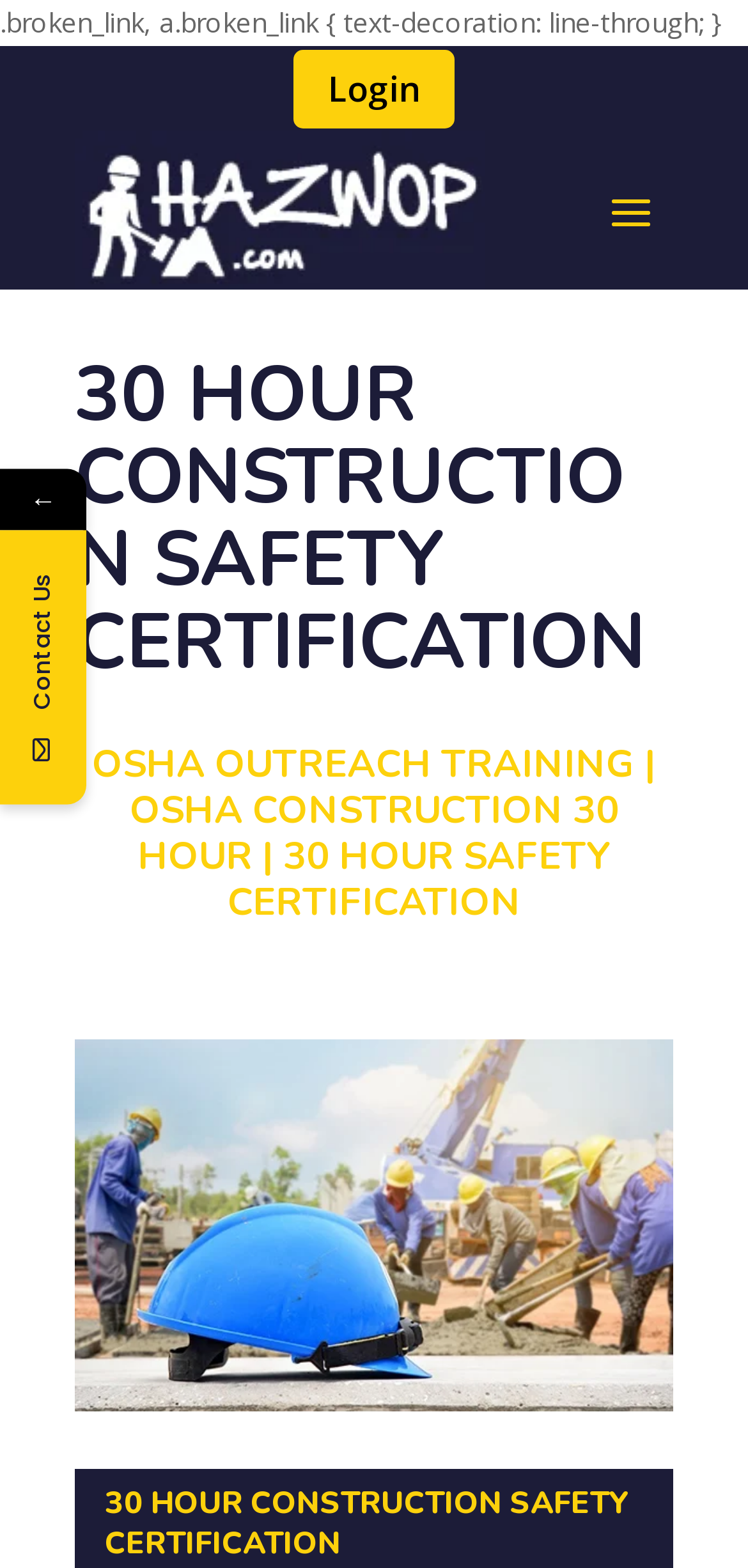Is there a 'Contact Us' link?
Please provide a comprehensive answer based on the details in the screenshot.

I found the StaticText element with the bounding box coordinates [0.033, 0.366, 0.077, 0.453] and the text 'Contact Us', which suggests that there is a 'Contact Us' link on the webpage.